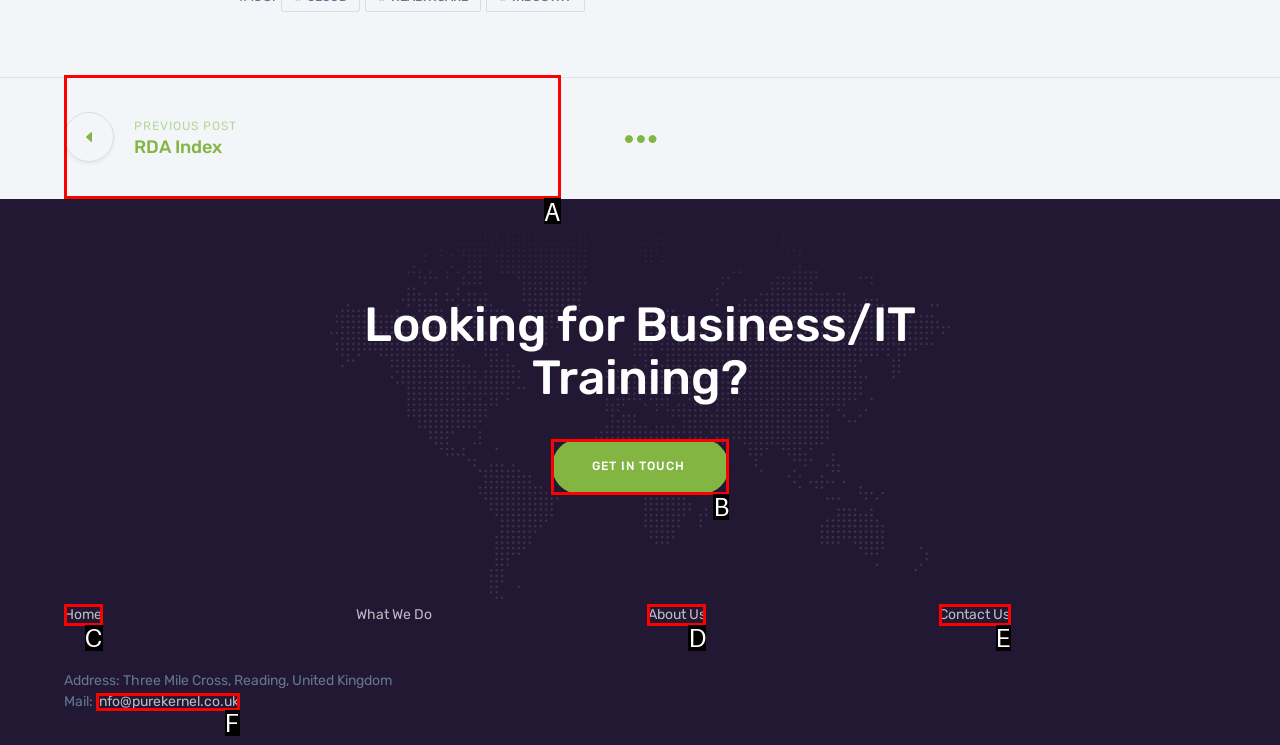Please select the letter of the HTML element that fits the description: About Us. Answer with the option's letter directly.

D